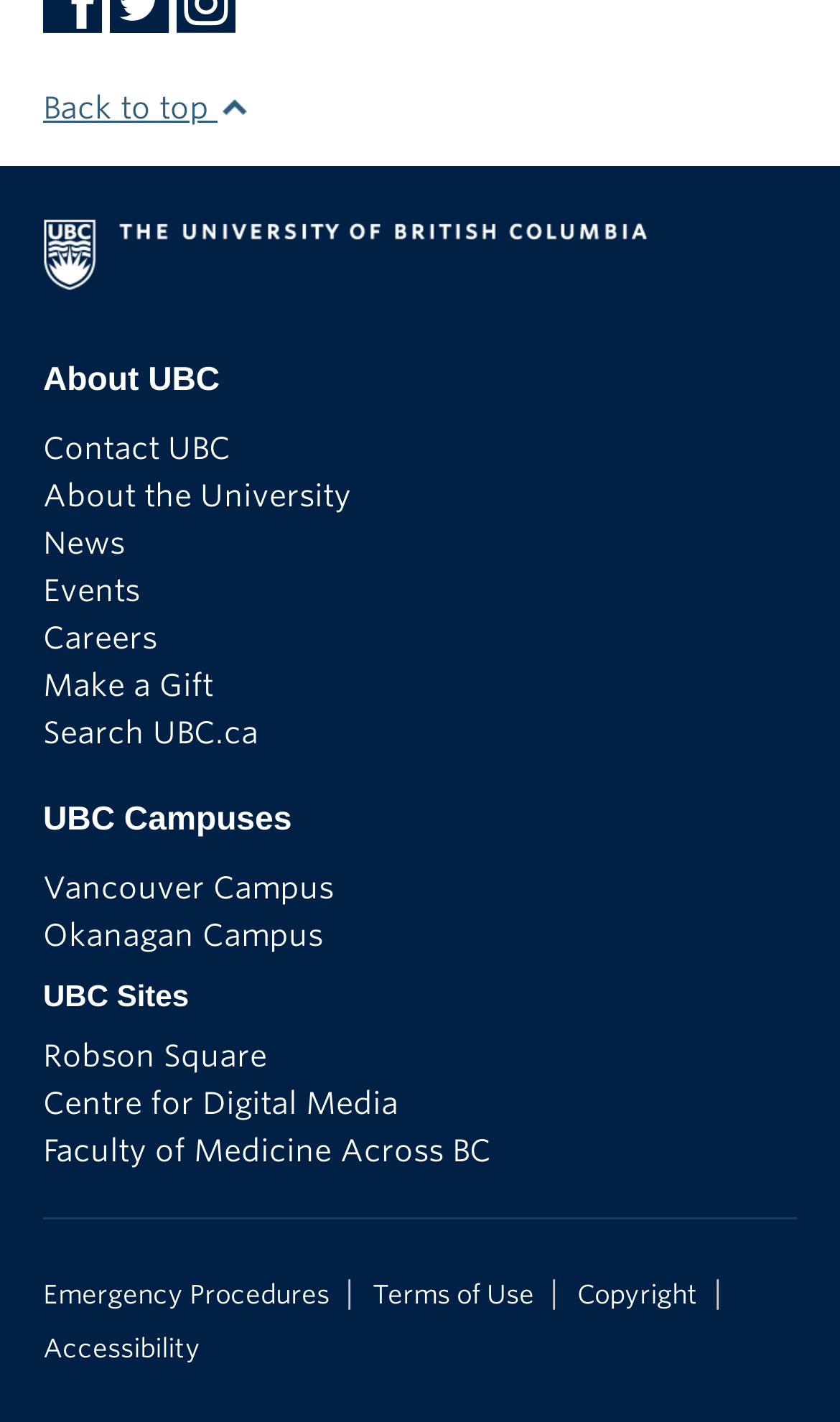What are the two campuses of UBC?
Use the information from the image to give a detailed answer to the question.

The links 'Vancouver Campus' and 'Okanagan Campus' under the 'UBC Campuses' heading suggest that the University of British Columbia has two main campuses located in Vancouver and Okanagan.